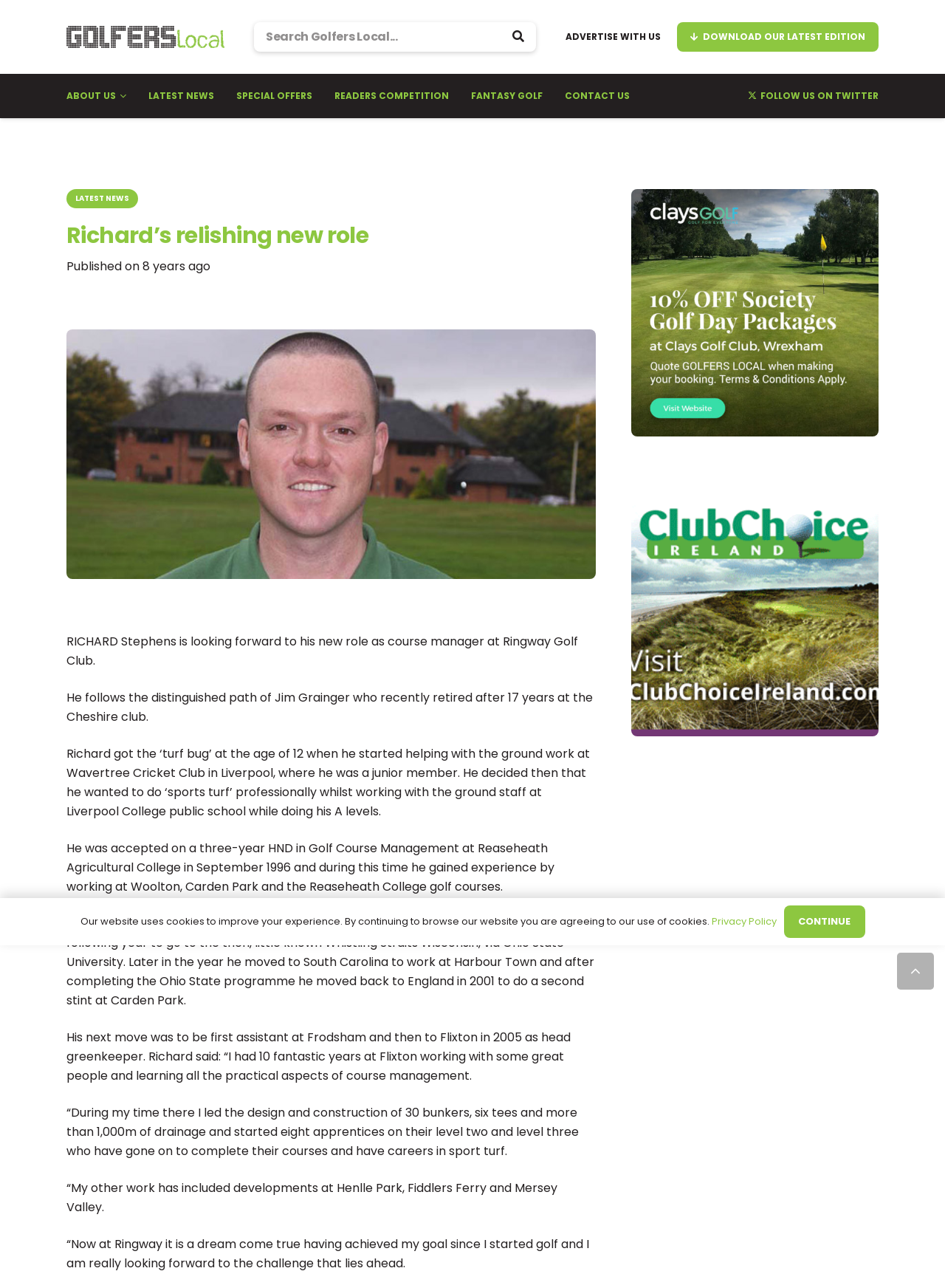Please locate the bounding box coordinates of the element that should be clicked to achieve the given instruction: "Click the 'Subscribe' button".

None